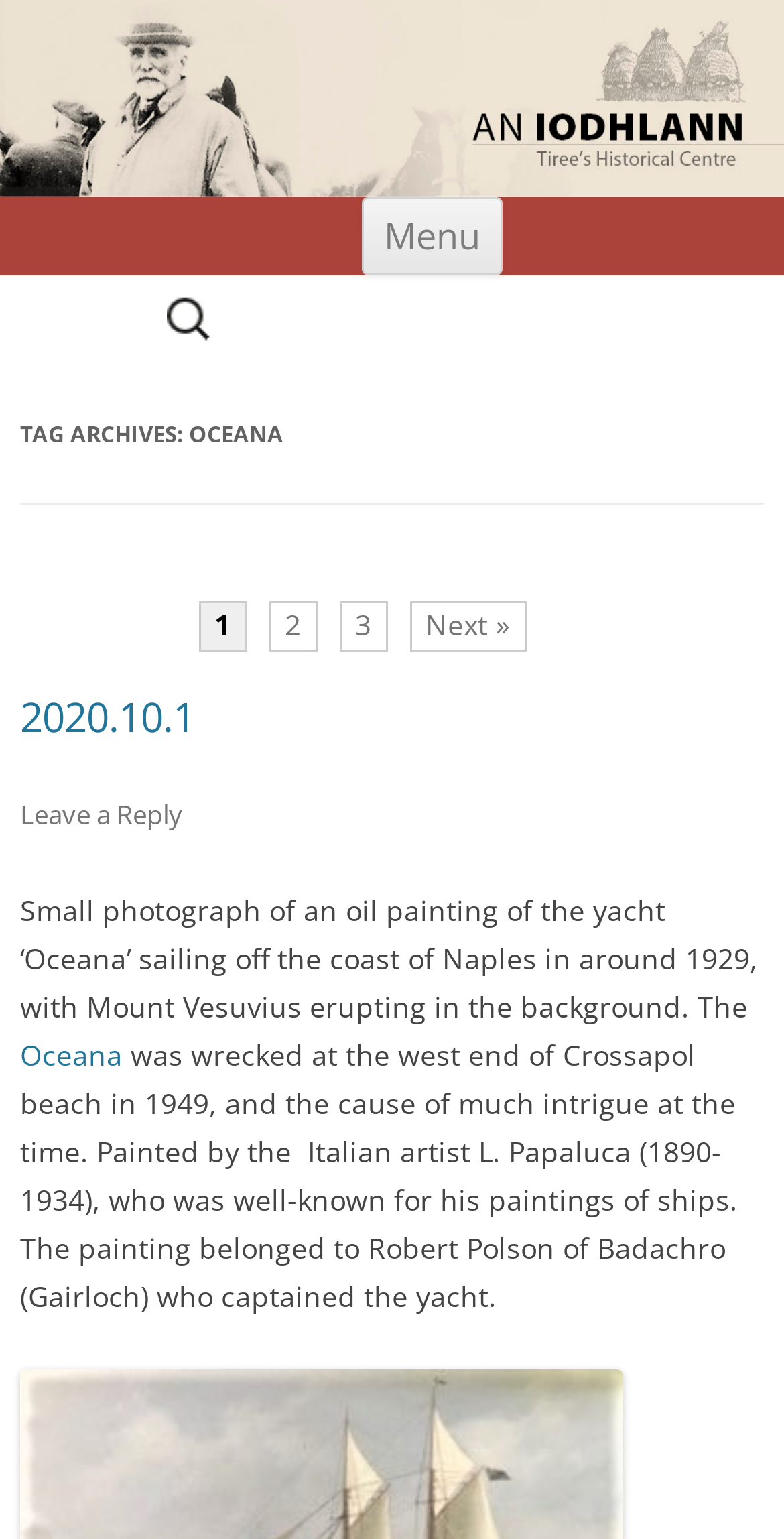Locate the bounding box coordinates of the clickable element to fulfill the following instruction: "Click the 'Menu' button". Provide the coordinates as four float numbers between 0 and 1 in the format [left, top, right, bottom].

[0.462, 0.127, 0.641, 0.179]